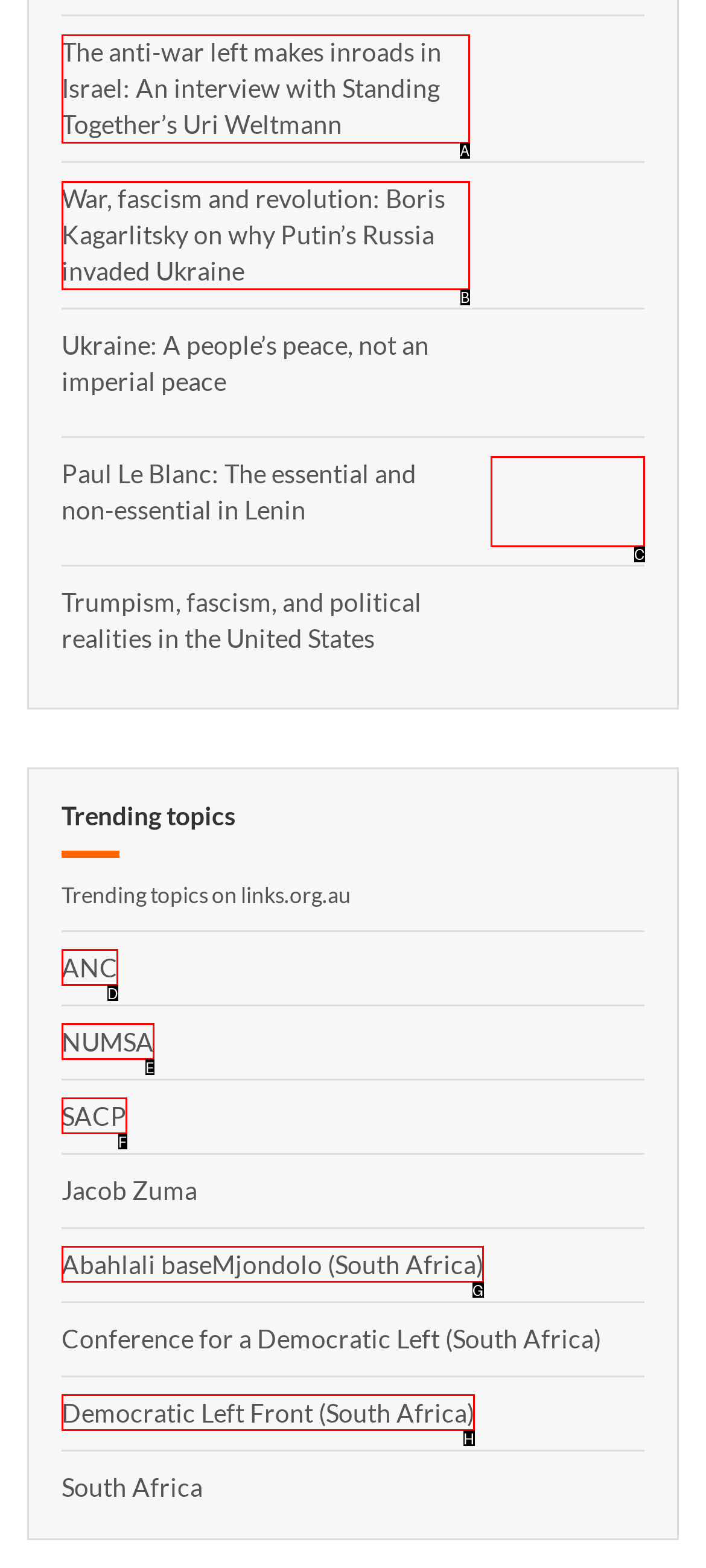Which UI element matches this description: Democratic Left Front (South Africa)?
Reply with the letter of the correct option directly.

H